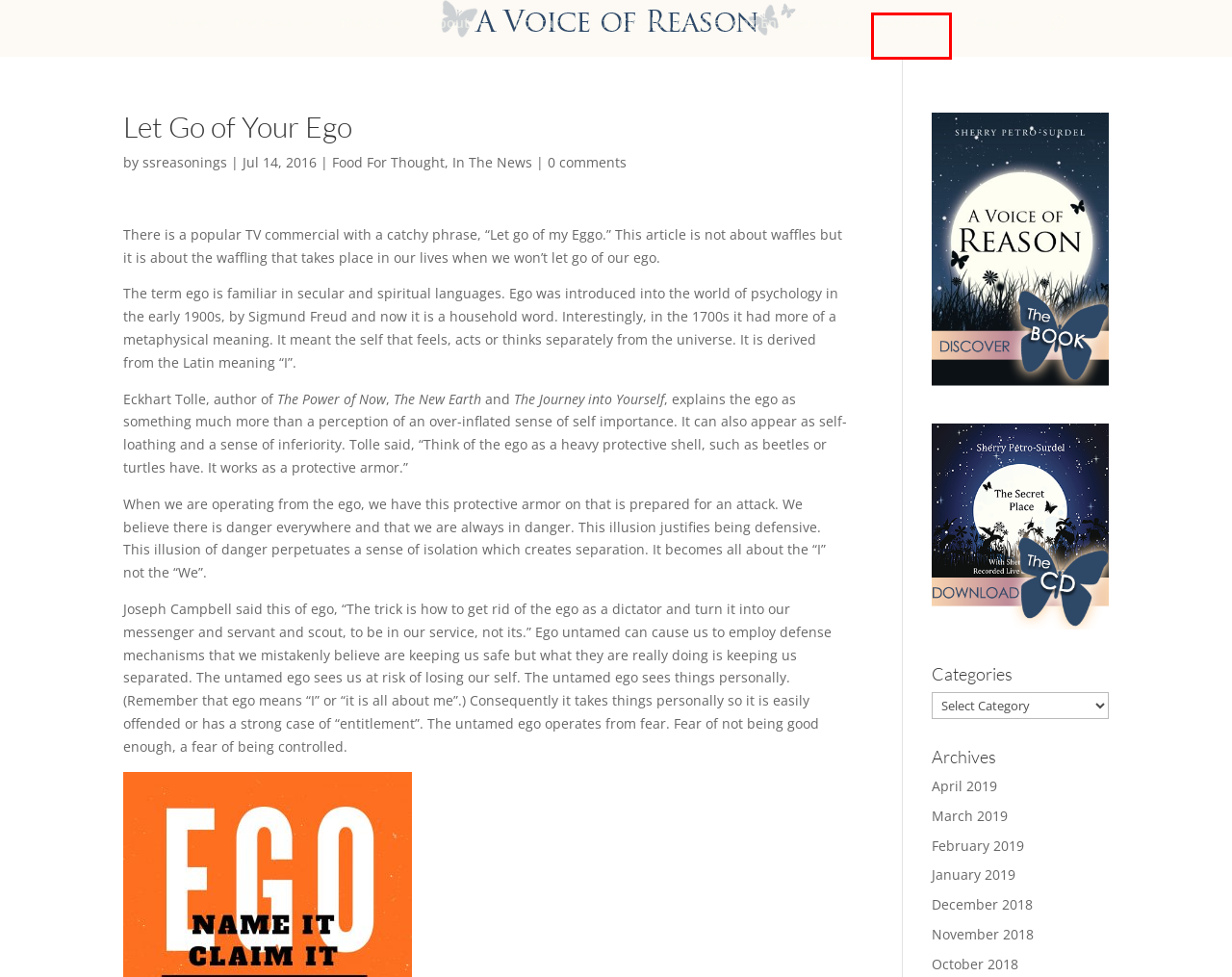You have a screenshot of a webpage with a red bounding box highlighting a UI element. Your task is to select the best webpage description that corresponds to the new webpage after clicking the element. Here are the descriptions:
A. About | A Voice Of Reason
B. Life Coaching | A Voice Of Reason
C. December, 2018 | A Voice Of Reason
D. February, 2019 | A Voice Of Reason
E. Upcoming Workshops | A Voice Of Reason
F. In The News | A Voice Of Reason
G. Food For Thought | A Voice Of Reason
H. Blog | A Voice Of Reason

E